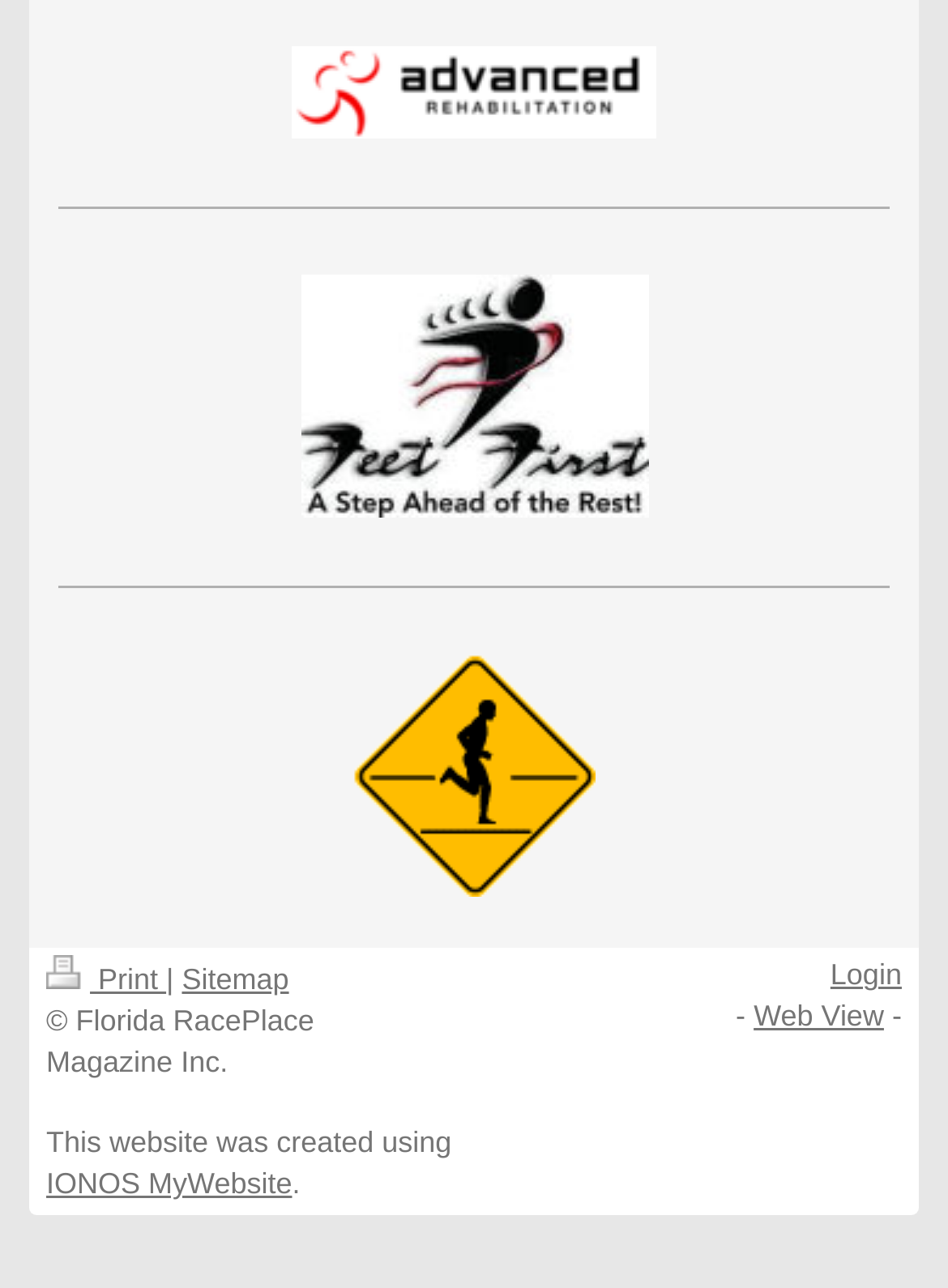What is the position of the 'Login' link?
Provide an in-depth and detailed answer to the question.

I analyzed the bounding box coordinates of the 'Login' link element and found that its y1 and y2 values are relatively small compared to other elements. This suggests that the 'Login' link is located in the top-right corner of the webpage.